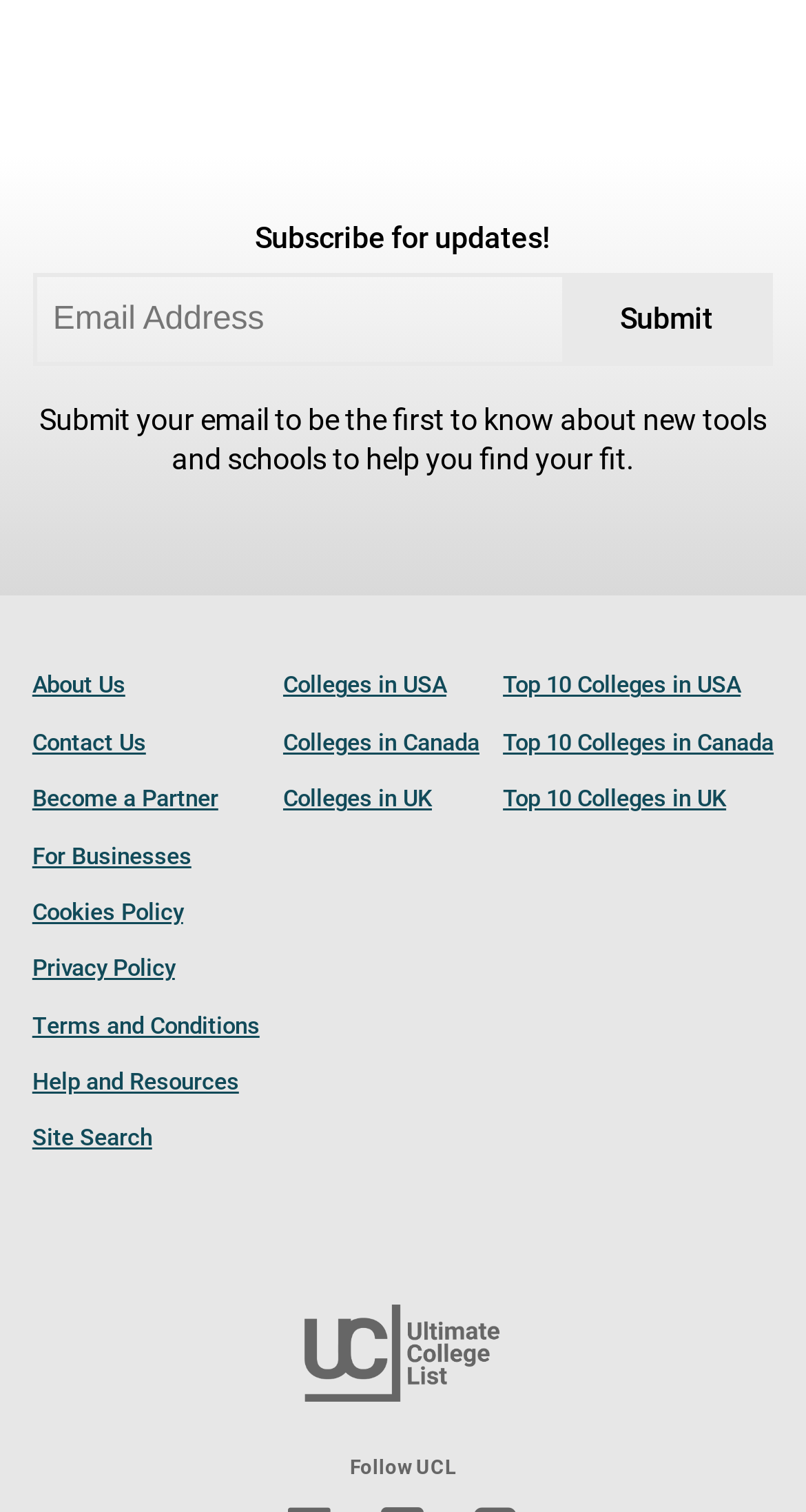What is the purpose of the email address textbox?
Look at the screenshot and respond with a single word or phrase.

Subscribe for updates